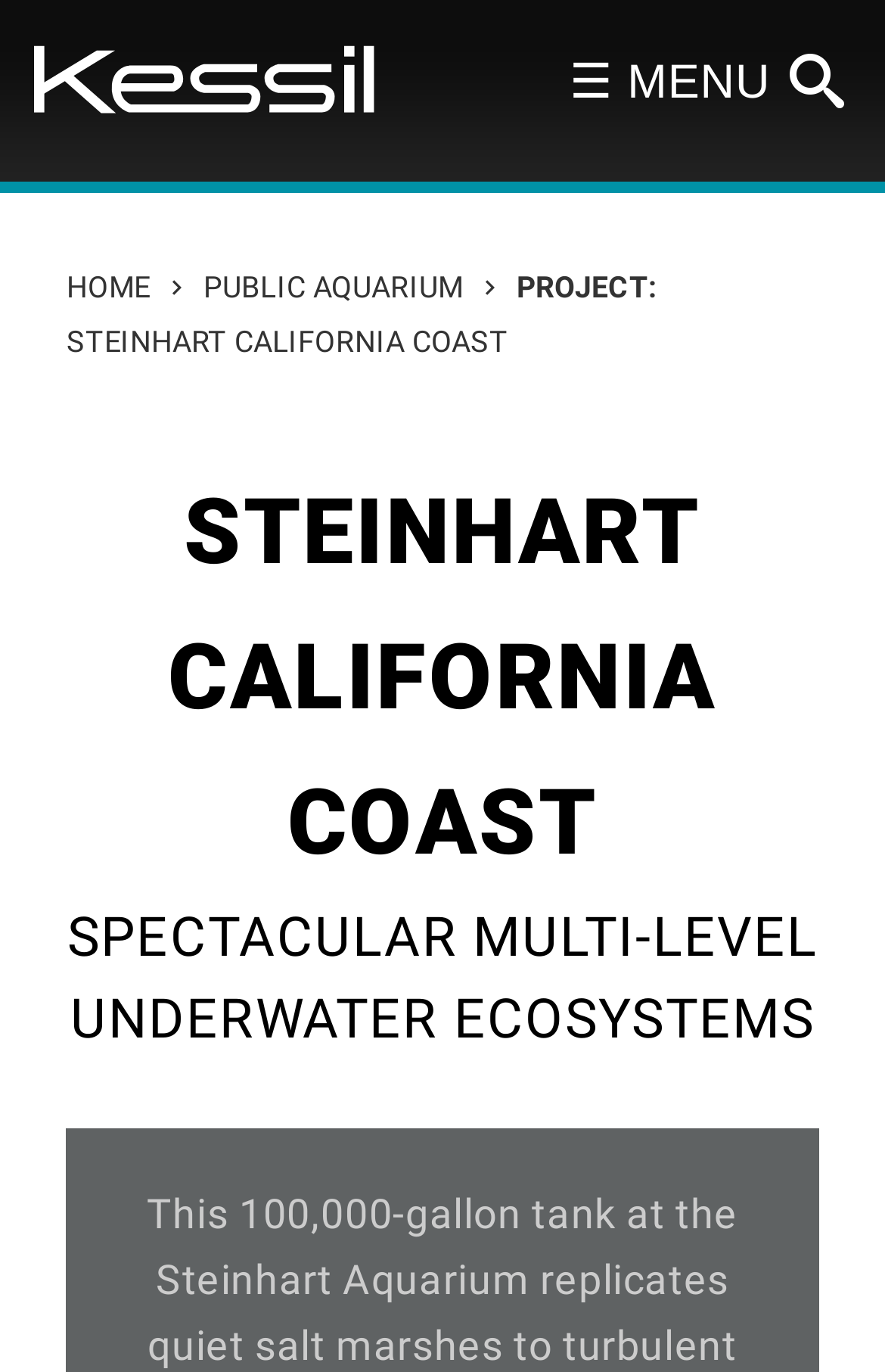Using the description "title="View Random Post"", locate and provide the bounding box of the UI element.

None